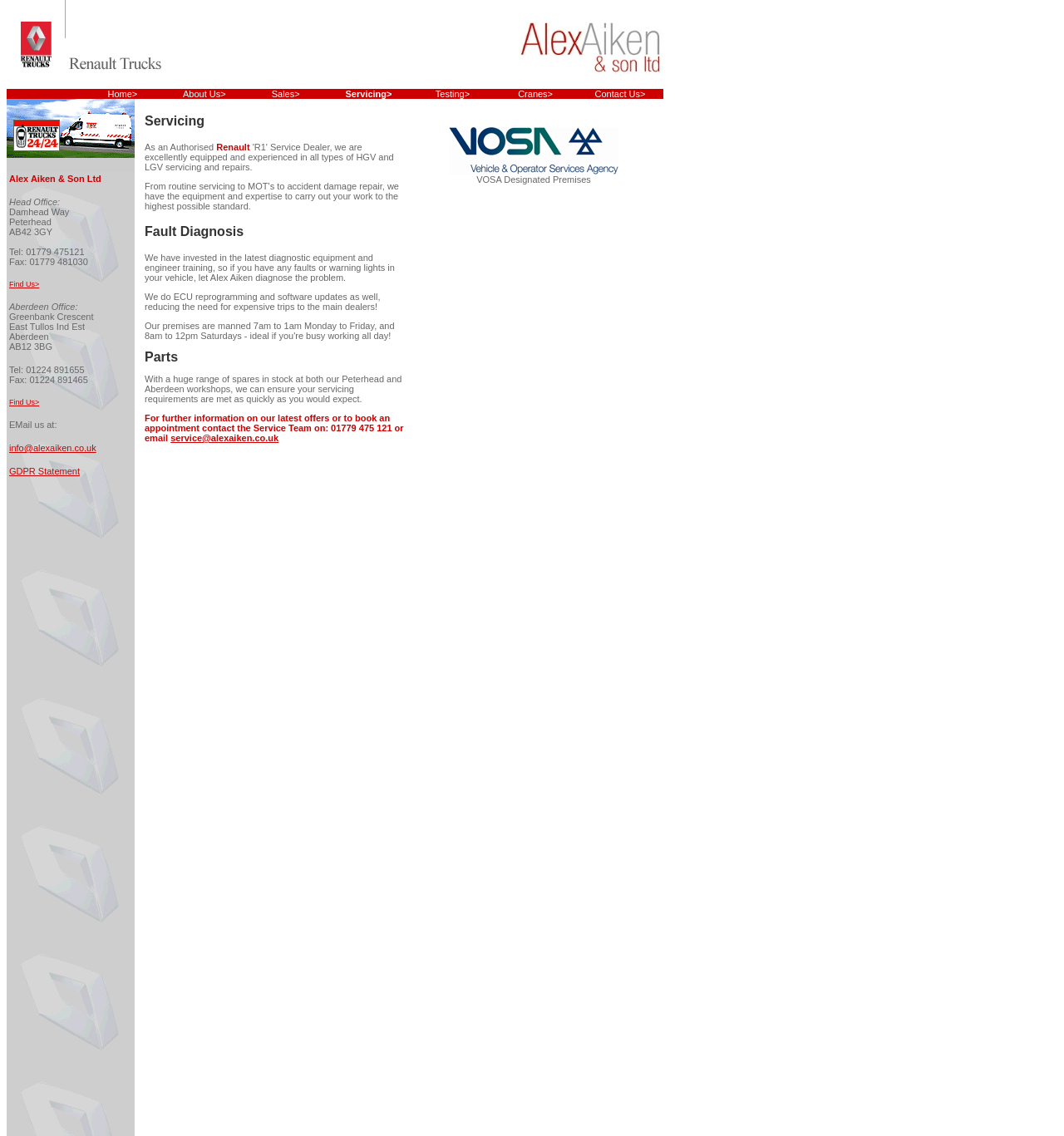Please provide the bounding box coordinates for the element that needs to be clicked to perform the instruction: "Find us at Aberdeen Office". The coordinates must consist of four float numbers between 0 and 1, formatted as [left, top, right, bottom].

[0.009, 0.346, 0.037, 0.358]